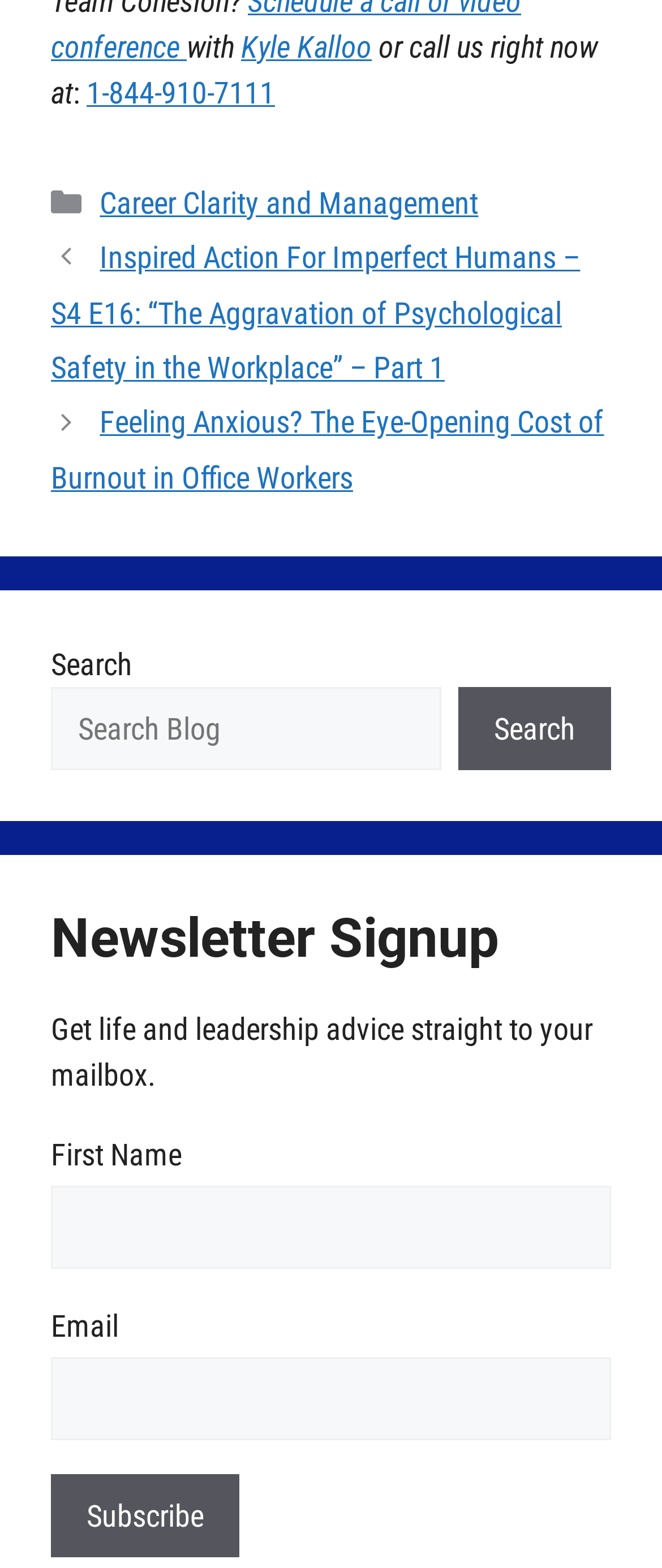Specify the bounding box coordinates (top-left x, top-left y, bottom-right x, bottom-right y) of the UI element in the screenshot that matches this description: WEBSITE THEMES

None